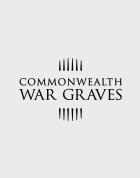Generate a detailed caption for the image.

The image prominently displays the title "COMMONWEALTH WAR GRAVES" in an elegant font, highlighting the important theme of honoring and commemorating those who served in the military. The design features a distinctive graphic element at the top and bottom, symbolizing unity and remembrance. This visual representation is likely associated with historical records and documentation related to the graves of service members, reflecting a commitment to preserving their memory. The context of this imagery is found within the framework of grave registration documents and headstone schedules, emphasizing the significance of acknowledging and documenting the sacrifices made by individuals in service to their country.